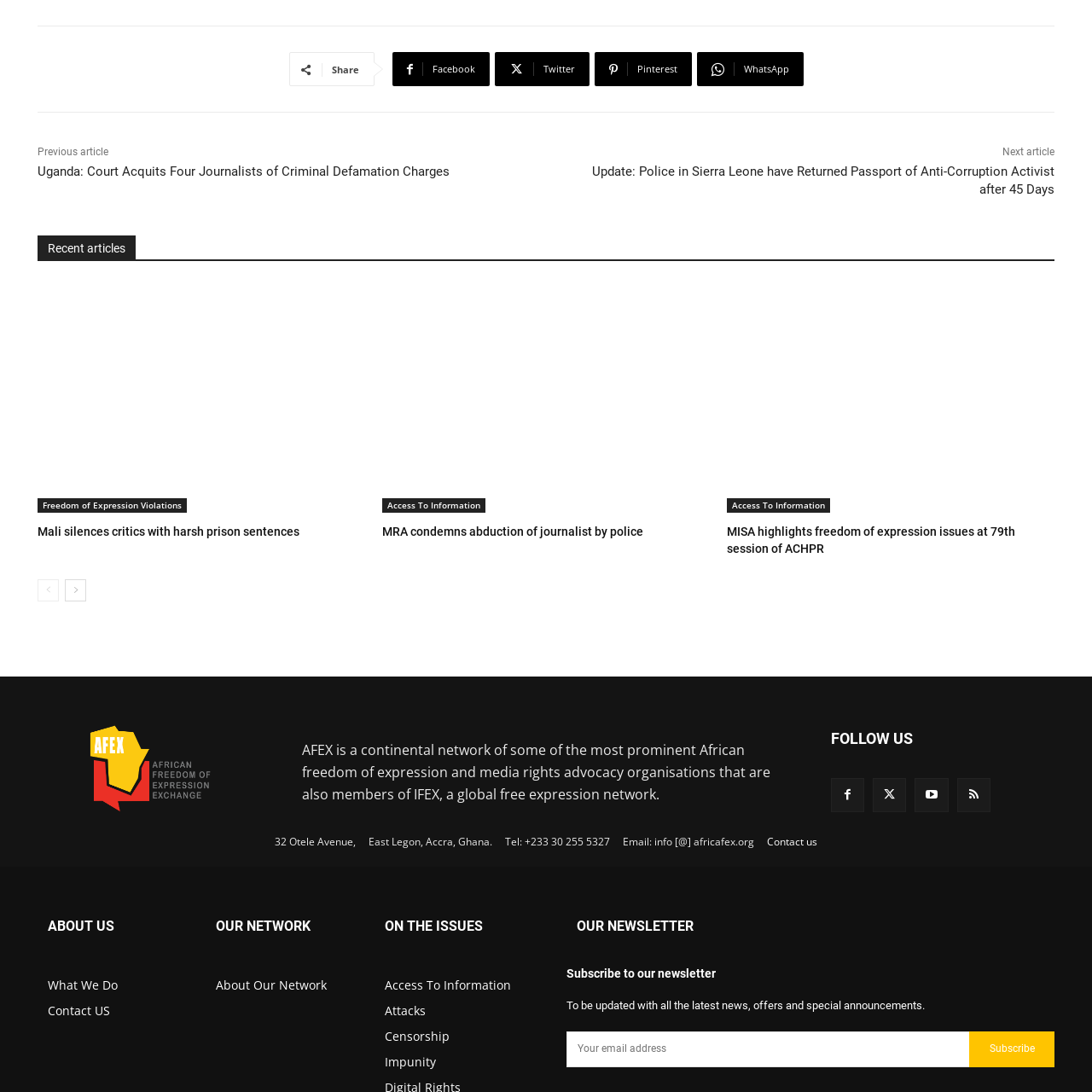Pinpoint the bounding box coordinates of the element you need to click to execute the following instruction: "Contact us". The bounding box should be represented by four float numbers between 0 and 1, in the format [left, top, right, bottom].

[0.702, 0.762, 0.748, 0.775]